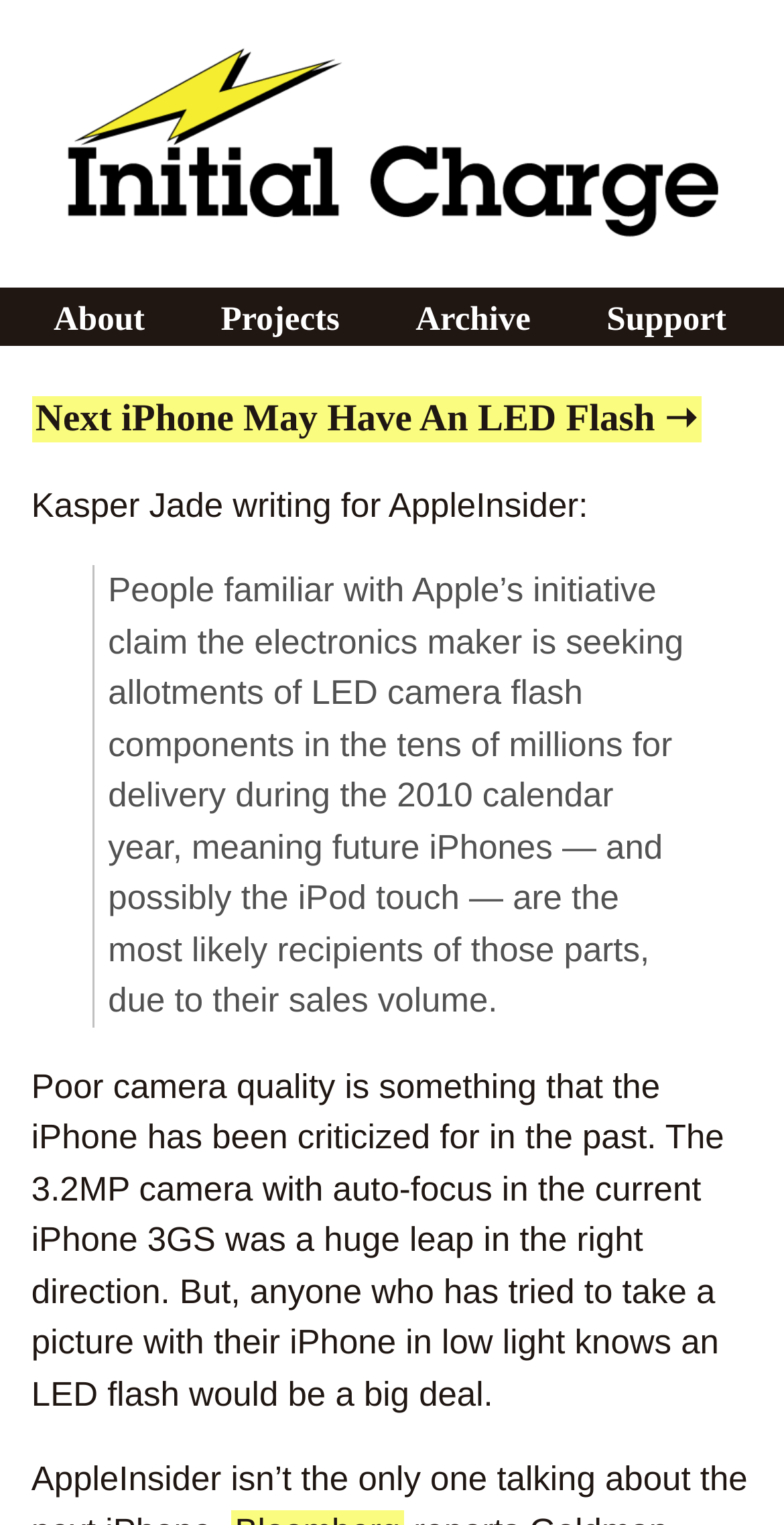Refer to the image and provide a thorough answer to this question:
What is the current camera specification of the iPhone 3GS?

The article mentions that the 3.2MP camera with auto-focus in the current iPhone 3GS was a huge leap in the right direction.